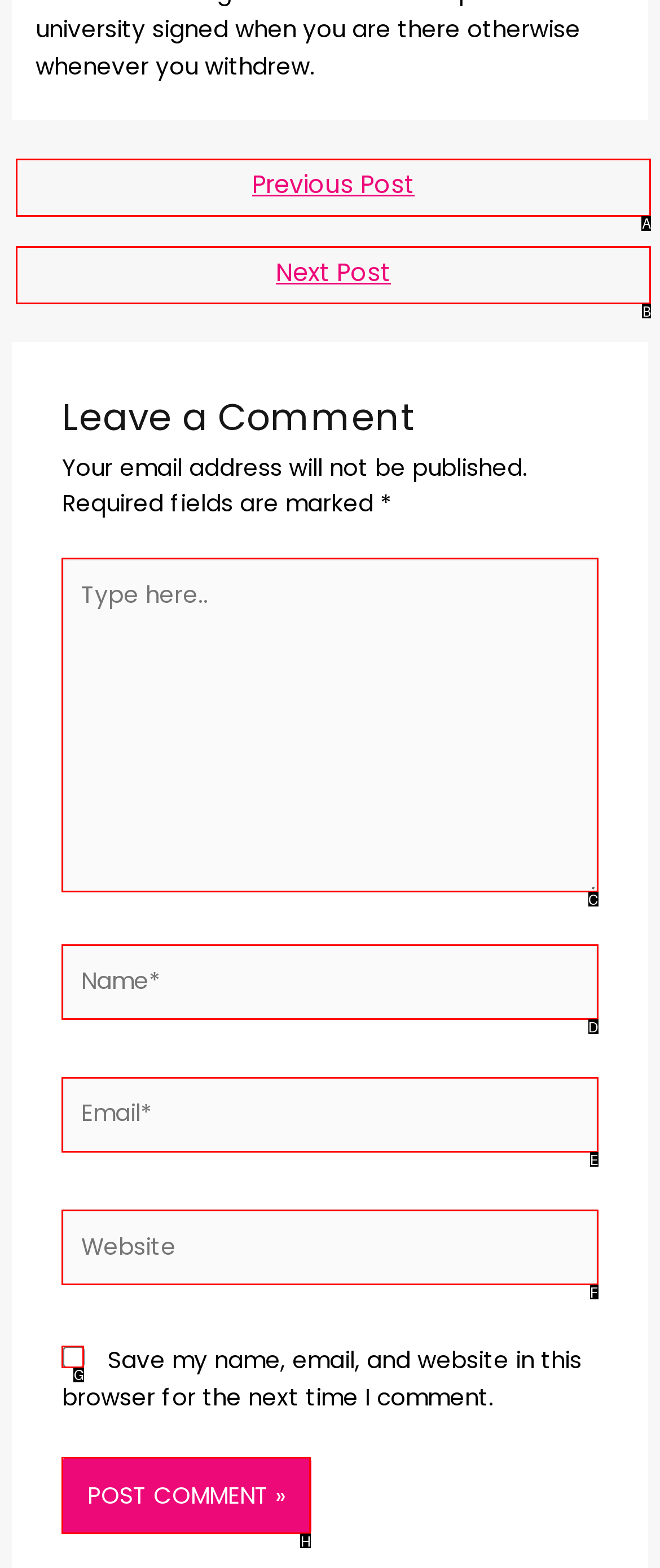Determine which letter corresponds to the UI element to click for this task: Type in the comment box
Respond with the letter from the available options.

C